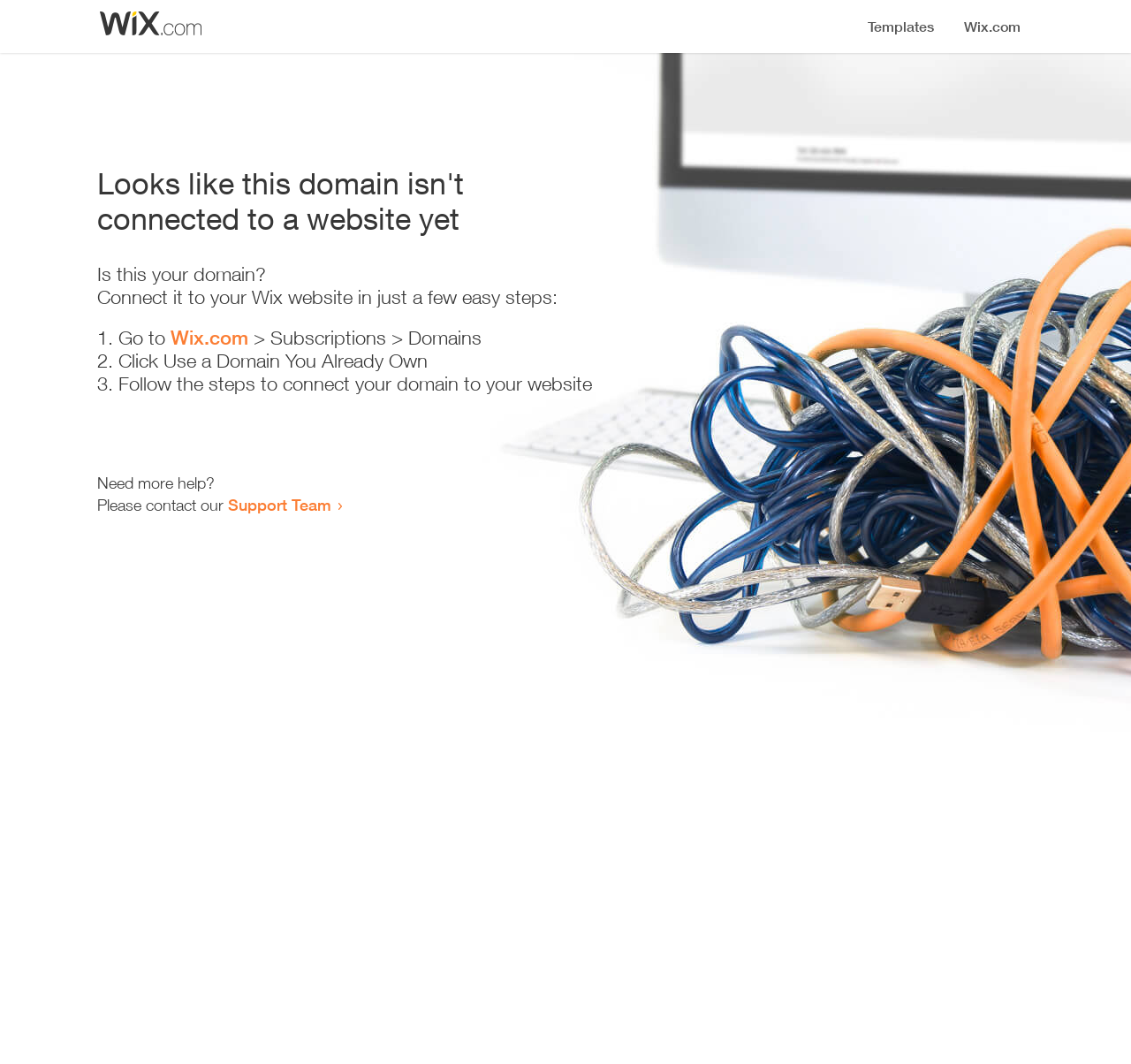Elaborate on the different components and information displayed on the webpage.

The webpage appears to be an error page, indicating that a domain is not connected to a website yet. At the top, there is a small image, followed by a heading that states the error message. Below the heading, there is a series of instructions to connect the domain to a Wix website. The instructions are presented in a step-by-step format, with three numbered list items. 

The first step is to go to Wix.com, followed by a link to the website. The second step is to click "Use a Domain You Already Own", and the third step is to follow the instructions to connect the domain to the website. 

Below the instructions, there is a message asking if the user needs more help, followed by an offer to contact the Support Team, which is a clickable link. Overall, the webpage is simple and provides clear guidance on how to resolve the error.